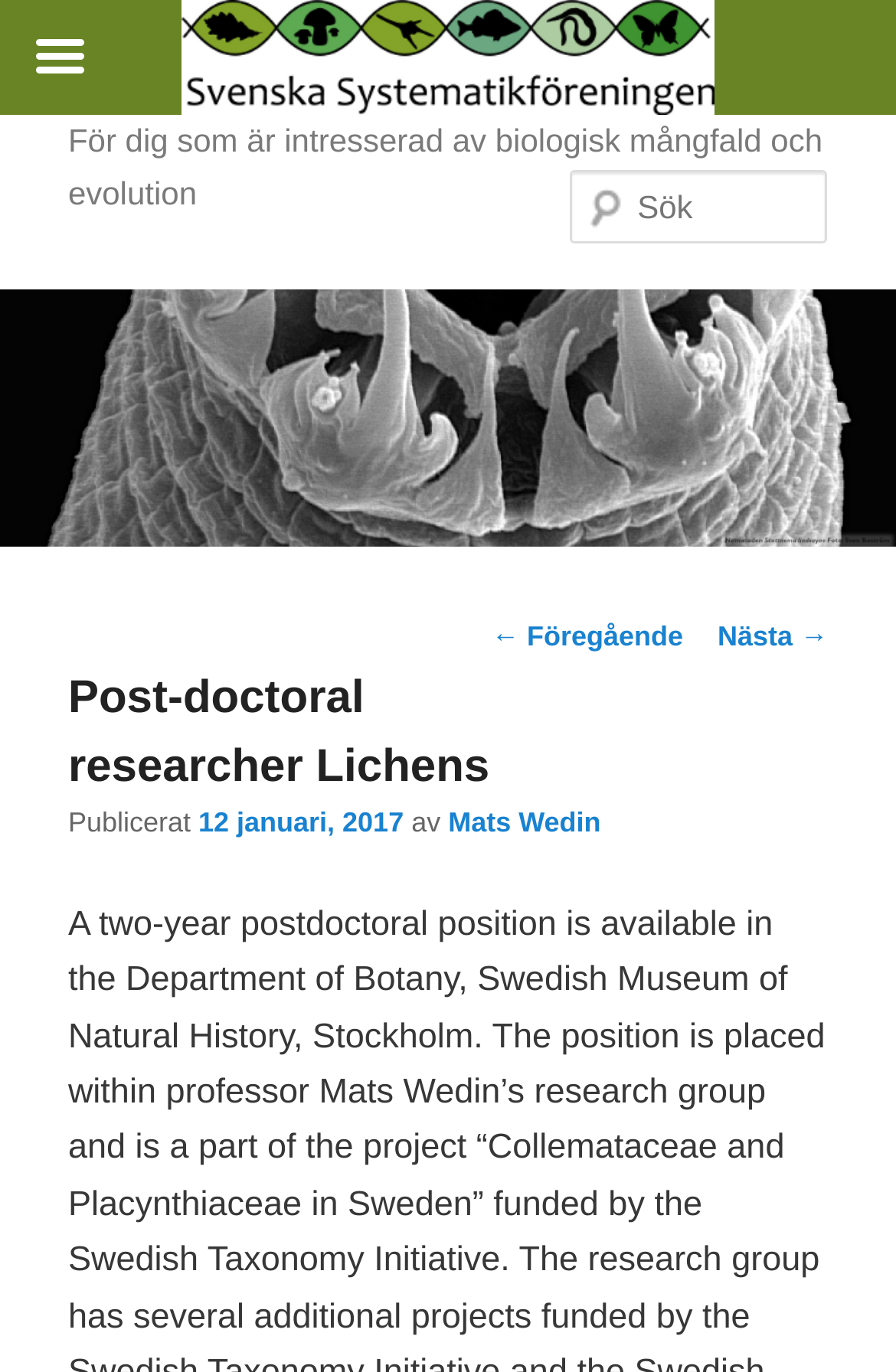Identify the coordinates of the bounding box for the element that must be clicked to accomplish the instruction: "Go to previous post".

[0.549, 0.452, 0.762, 0.476]